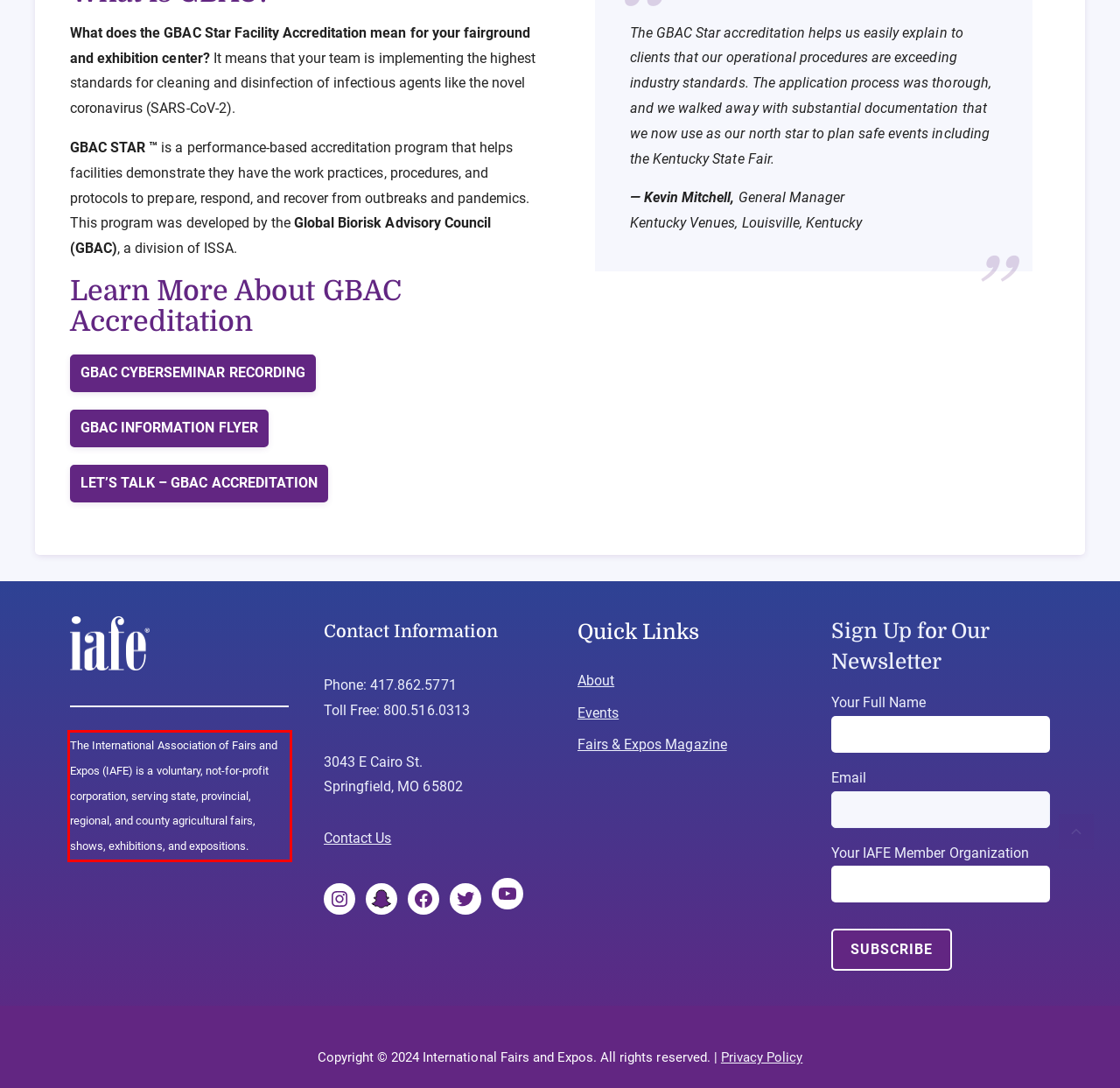Examine the screenshot of the webpage, locate the red bounding box, and generate the text contained within it.

The International Association of Fairs and Expos (IAFE) is a voluntary, not-for-profit corporation, serving state, provincial, regional, and county agricultural fairs, shows, exhibitions, and expositions.